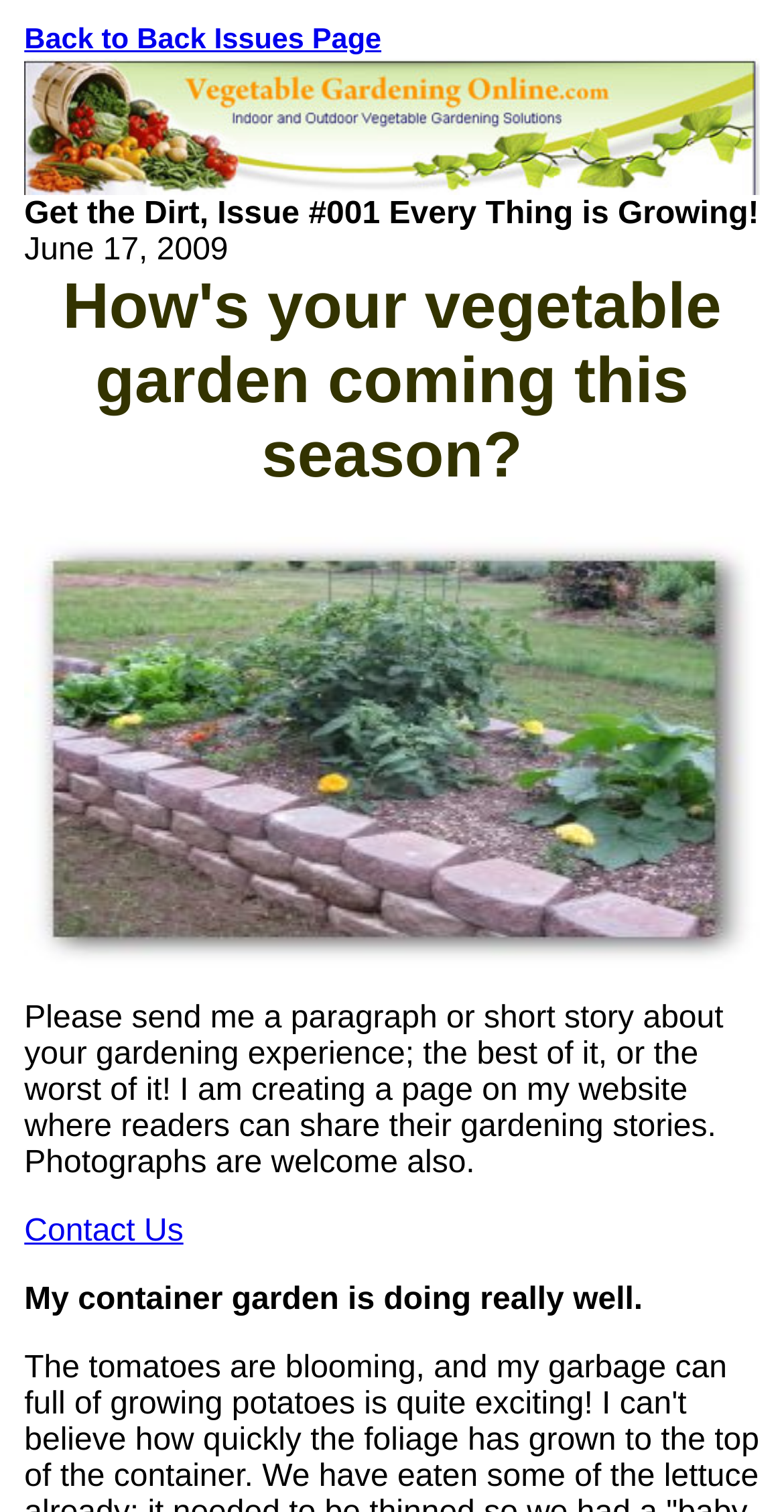Identify and extract the main heading of the webpage.

How's your vegetable garden coming this season?